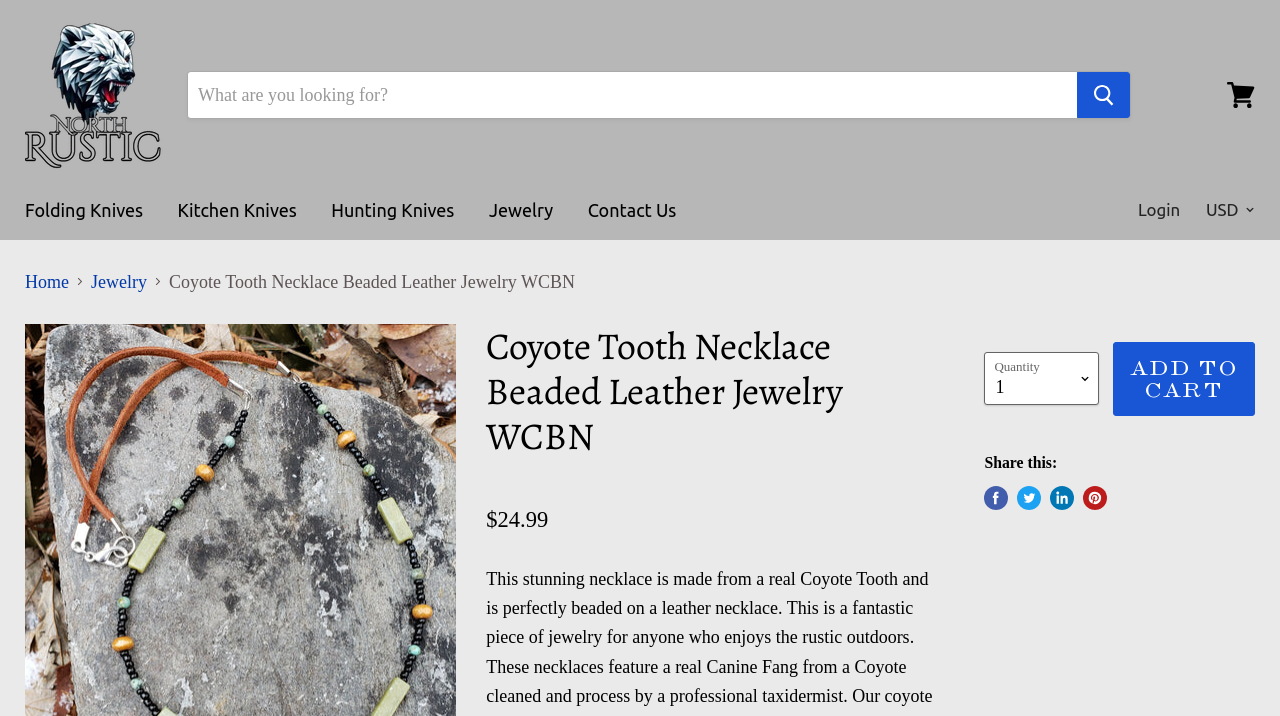Please specify the bounding box coordinates of the region to click in order to perform the following instruction: "Change currency".

[0.934, 0.268, 0.985, 0.318]